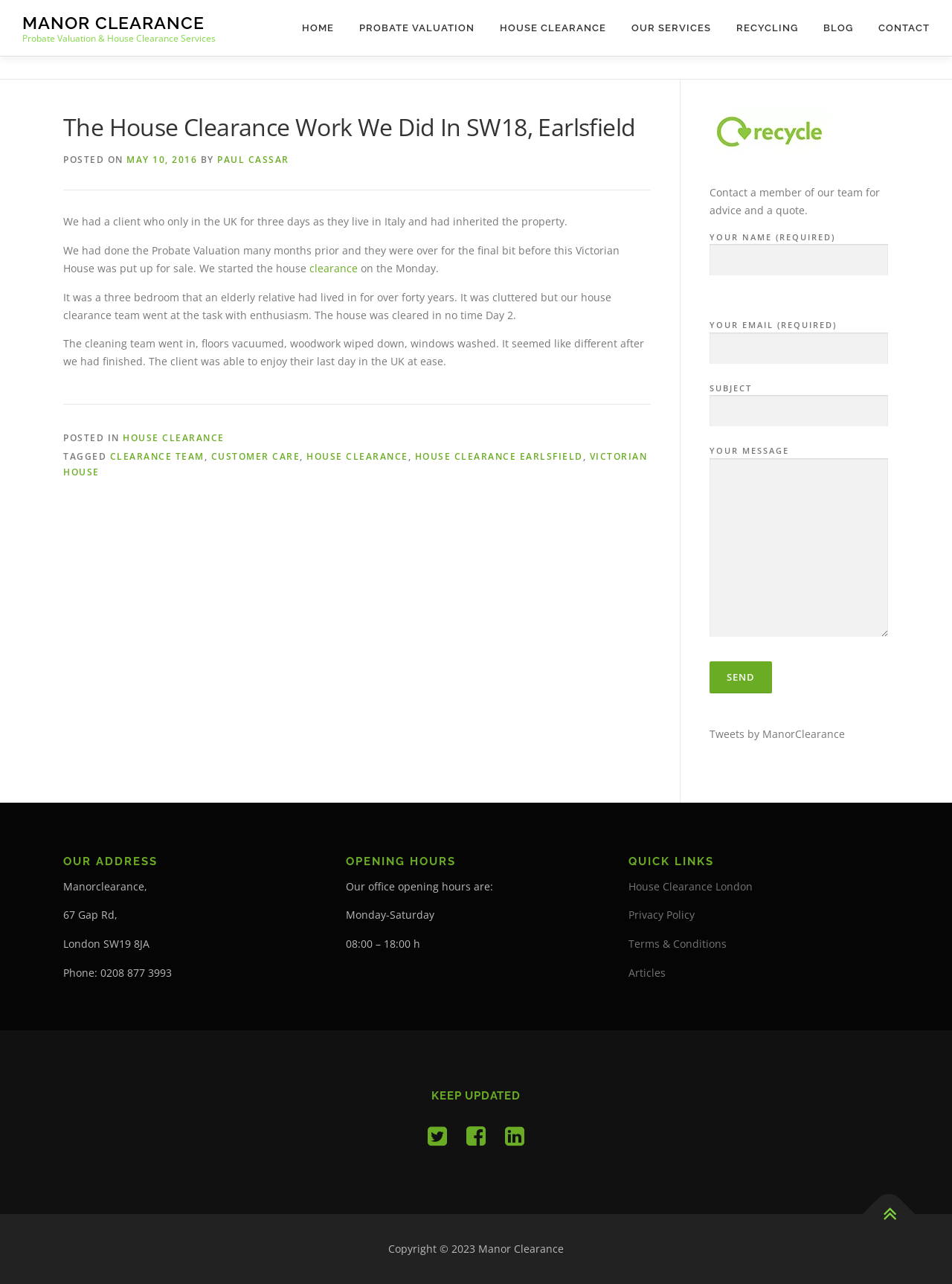Identify the bounding box coordinates of the clickable region necessary to fulfill the following instruction: "Visit the 'Casabar TSV' website". The bounding box coordinates should be four float numbers between 0 and 1, i.e., [left, top, right, bottom].

None